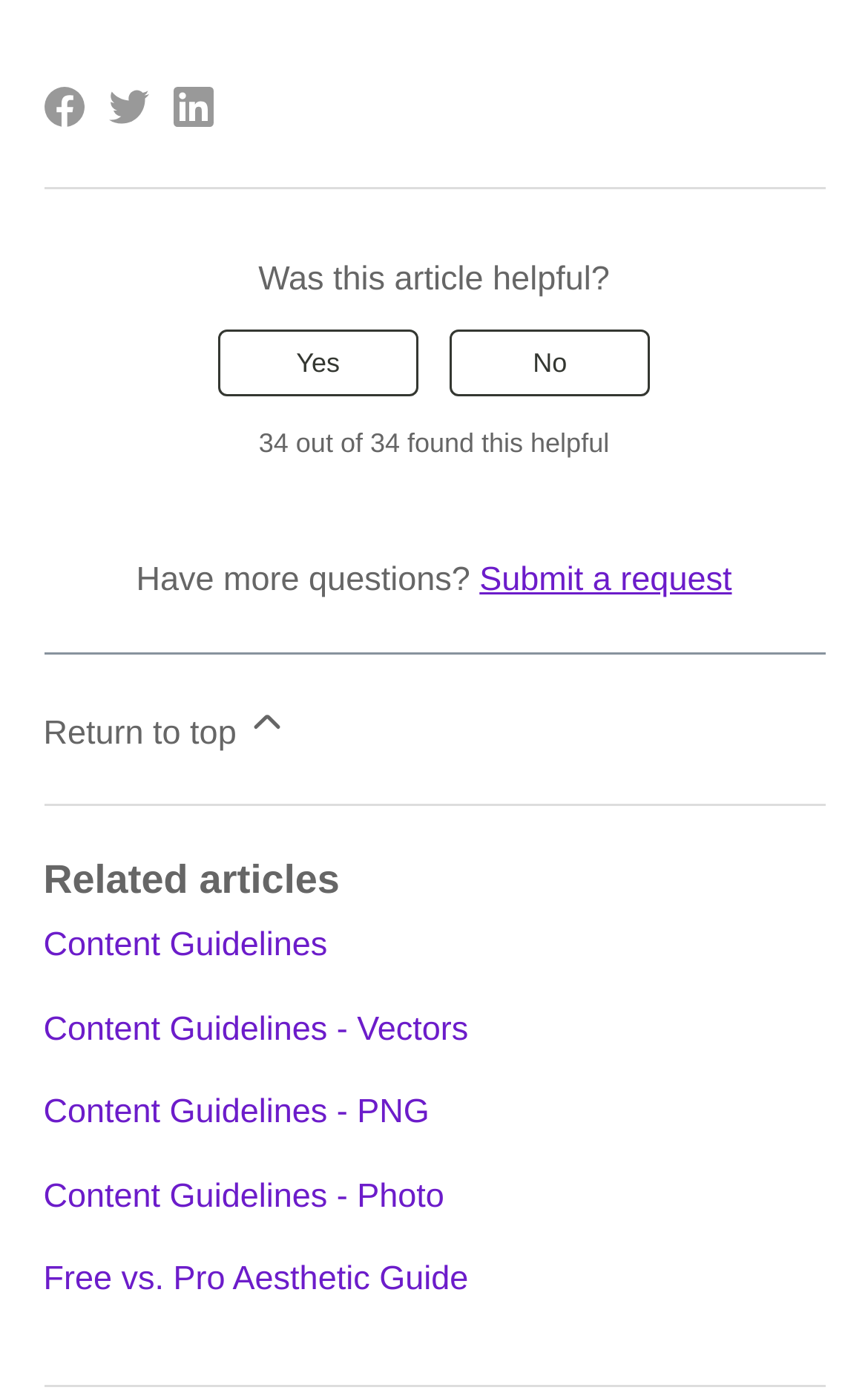What is the percentage of users who found this article helpful?
Using the visual information, answer the question in a single word or phrase.

100%